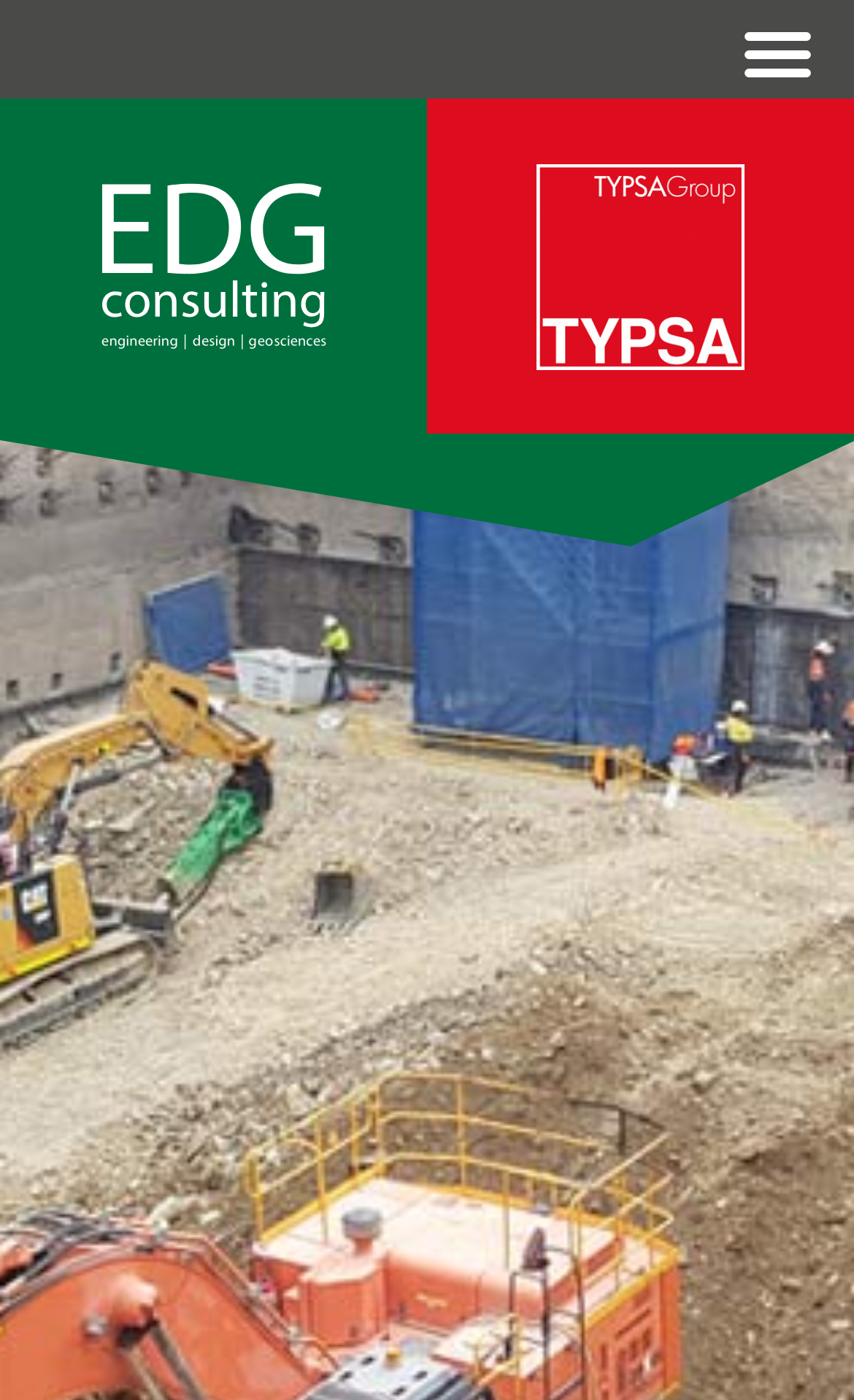Using the element description: "Menu", determine the bounding box coordinates. The coordinates should be in the format [left, top, right, bottom], with values between 0 and 1.

[0.847, 0.0, 0.974, 0.077]